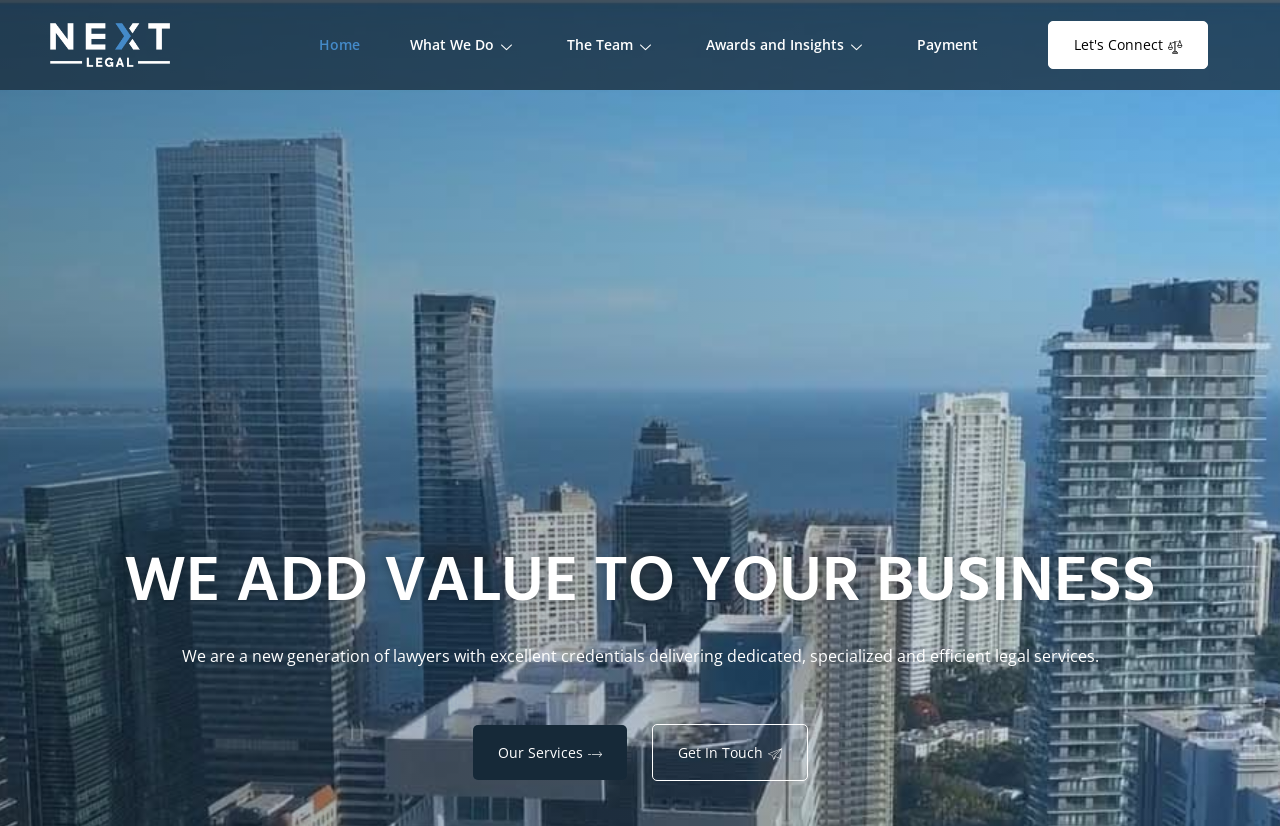Find the bounding box coordinates of the area that needs to be clicked in order to achieve the following instruction: "explore the services offered". The coordinates should be specified as four float numbers between 0 and 1, i.e., [left, top, right, bottom].

[0.369, 0.877, 0.489, 0.944]